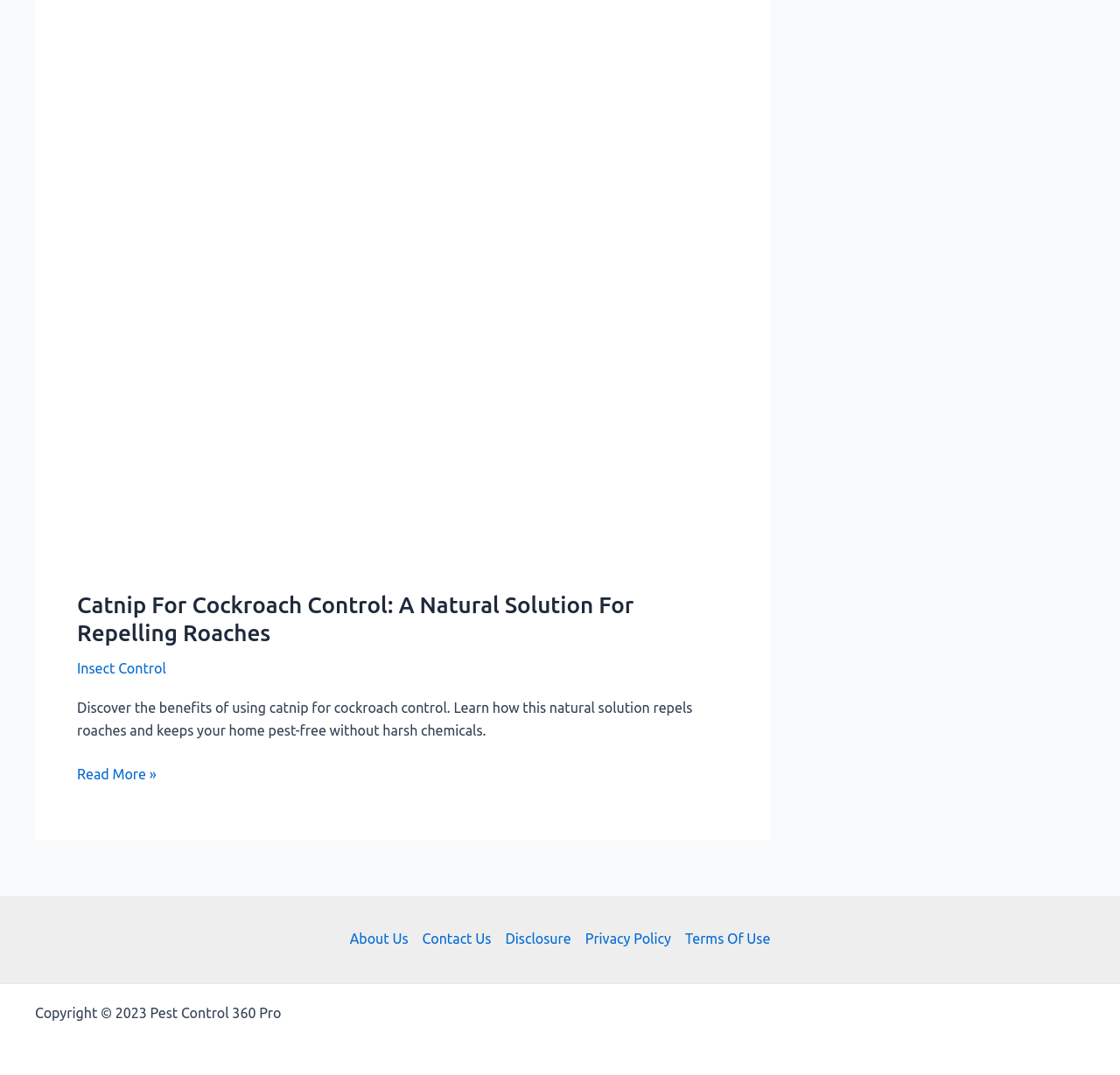Determine the bounding box coordinates for the area that needs to be clicked to fulfill this task: "Learn about insect control". The coordinates must be given as four float numbers between 0 and 1, i.e., [left, top, right, bottom].

[0.069, 0.614, 0.148, 0.629]